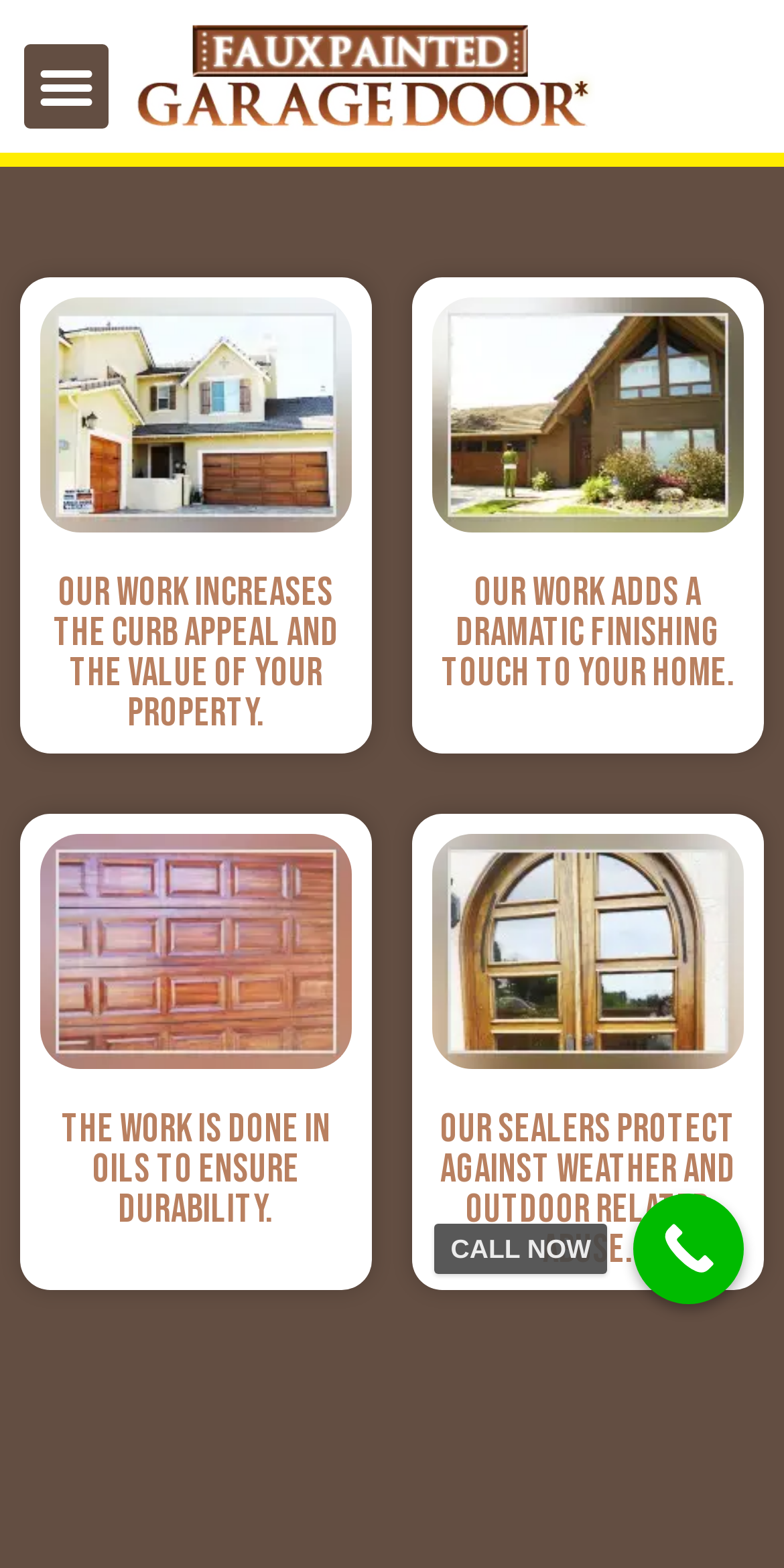What is the call to action?
Please provide a single word or phrase as the answer based on the screenshot.

Call Now